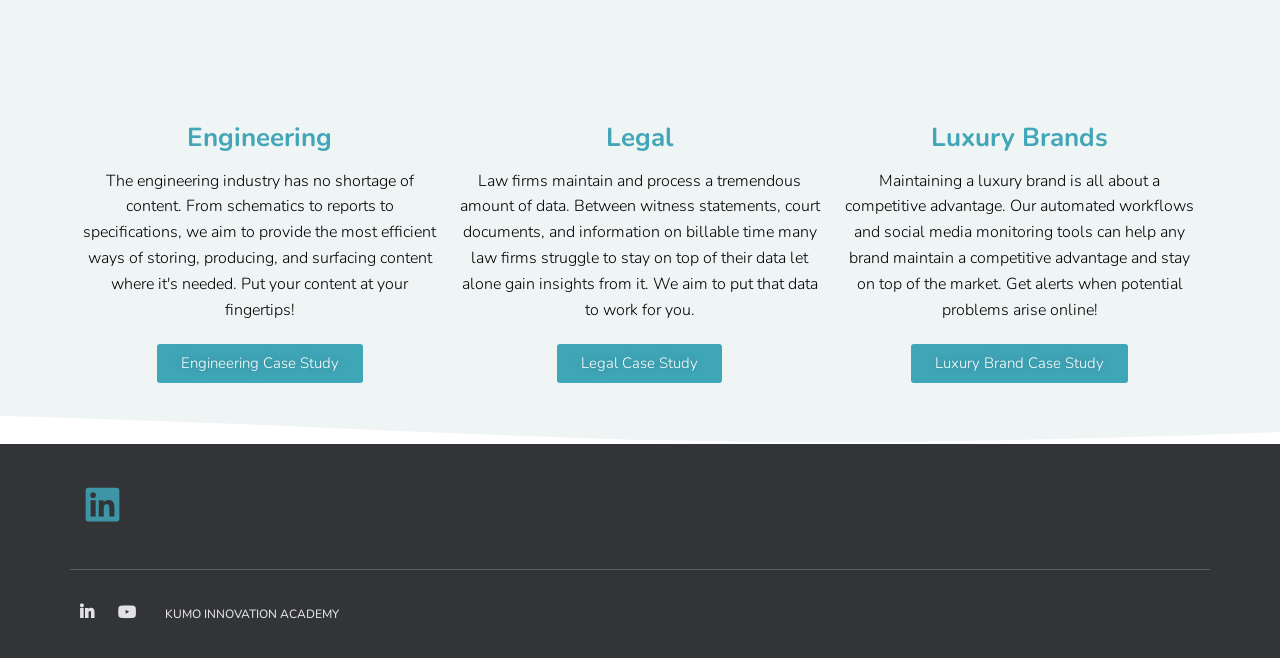Answer the question below in one word or phrase:
What are the three categories of case studies?

Engineering, Legal, Luxury Brands